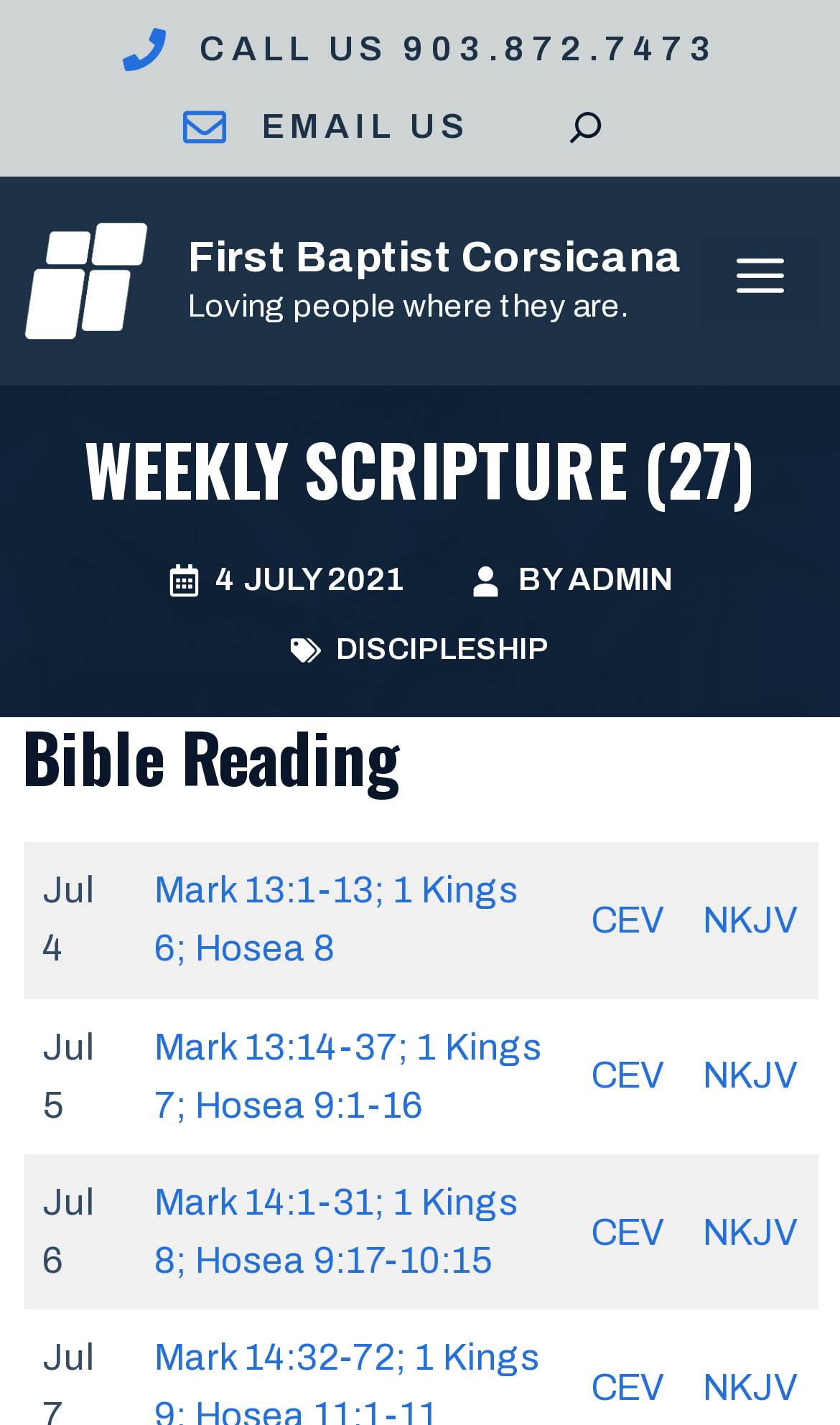Determine the bounding box coordinates of the region I should click to achieve the following instruction: "Call the church". Ensure the bounding box coordinates are four float numbers between 0 and 1, i.e., [left, top, right, bottom].

[0.237, 0.021, 0.855, 0.047]